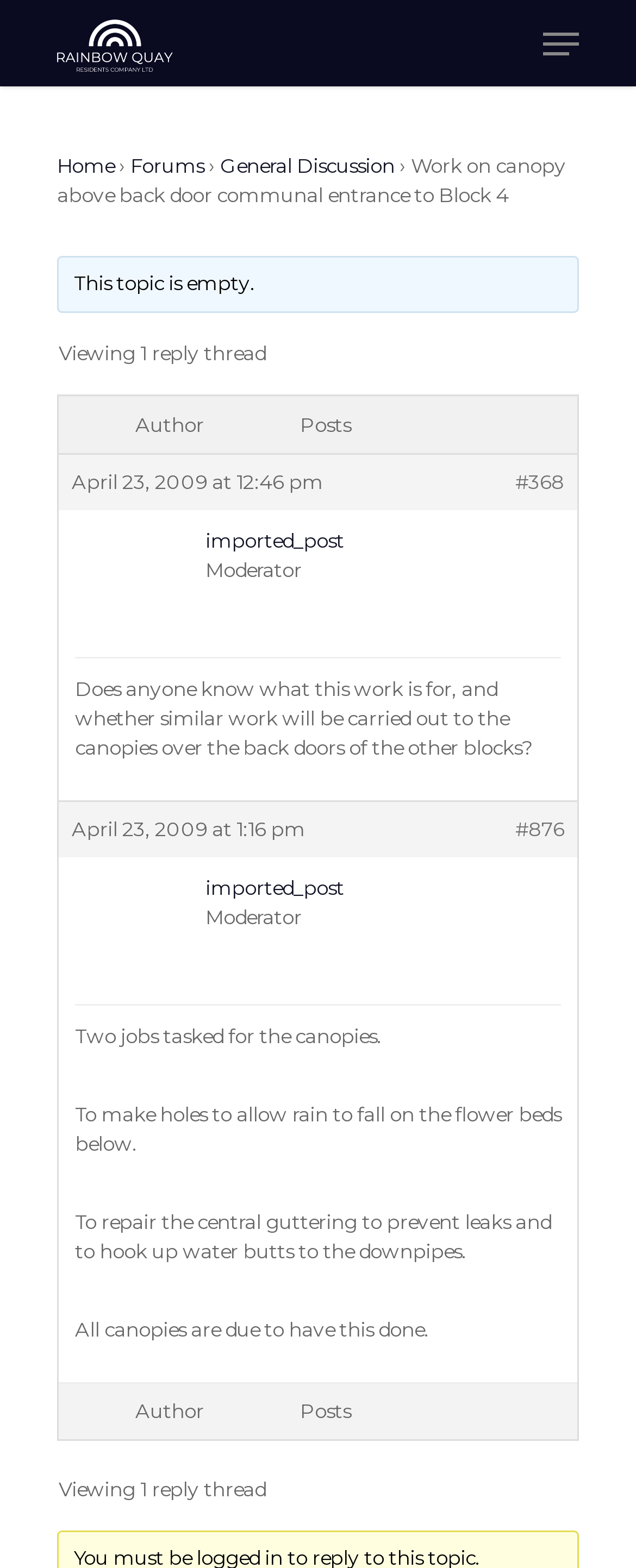Calculate the bounding box coordinates of the UI element given the description: "#876".

[0.81, 0.52, 0.887, 0.538]